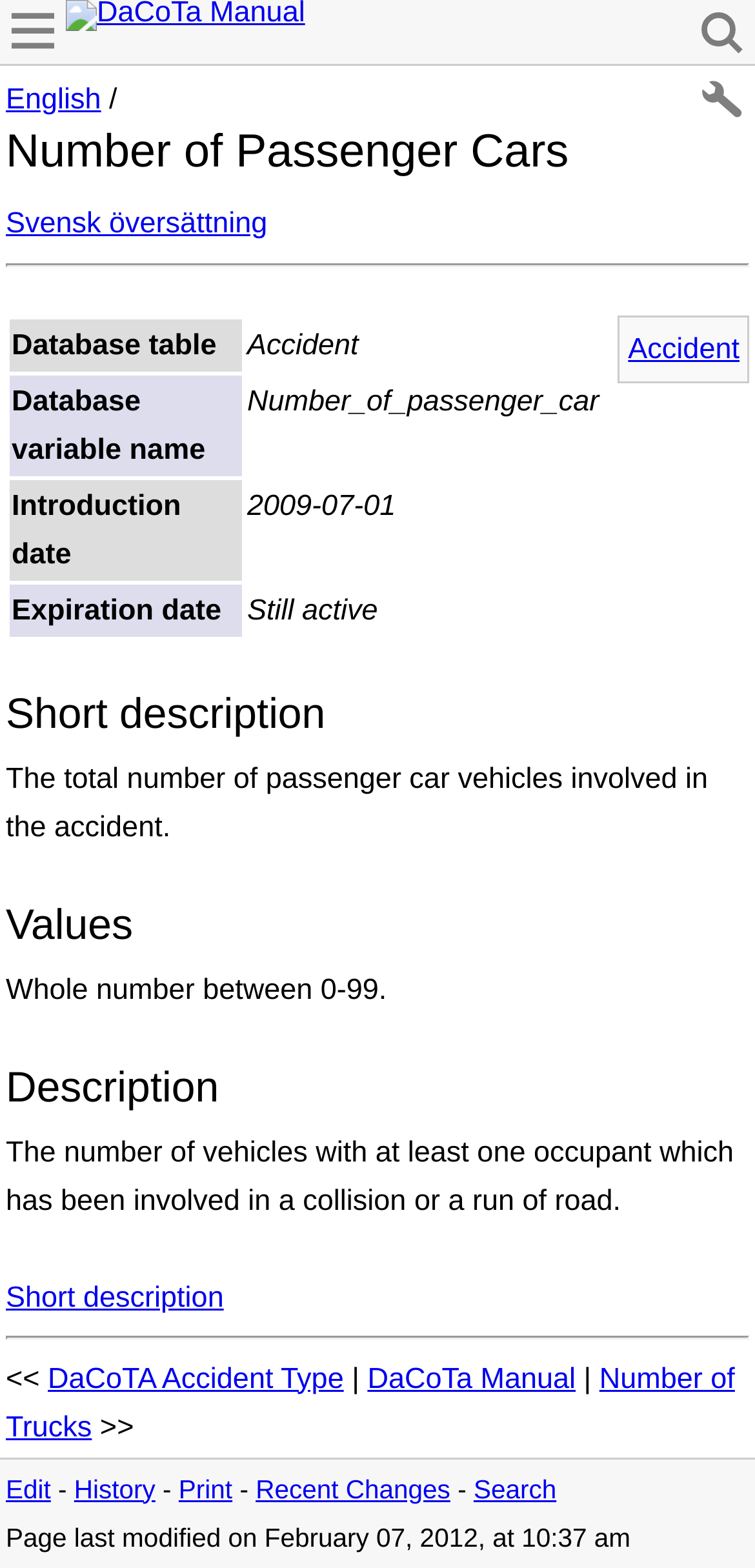Identify the bounding box coordinates of the part that should be clicked to carry out this instruction: "Go to the Accident page".

[0.832, 0.212, 0.979, 0.233]